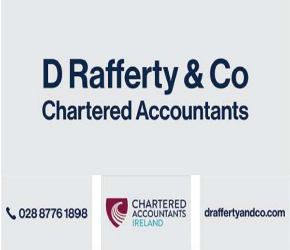What is the web address of D Rafferty & Co?
Refer to the image and give a detailed answer to the query.

The image includes the web address 'draffertyandco.com', indicating a digital presence for further information about D Rafferty & Co's services and expertise.